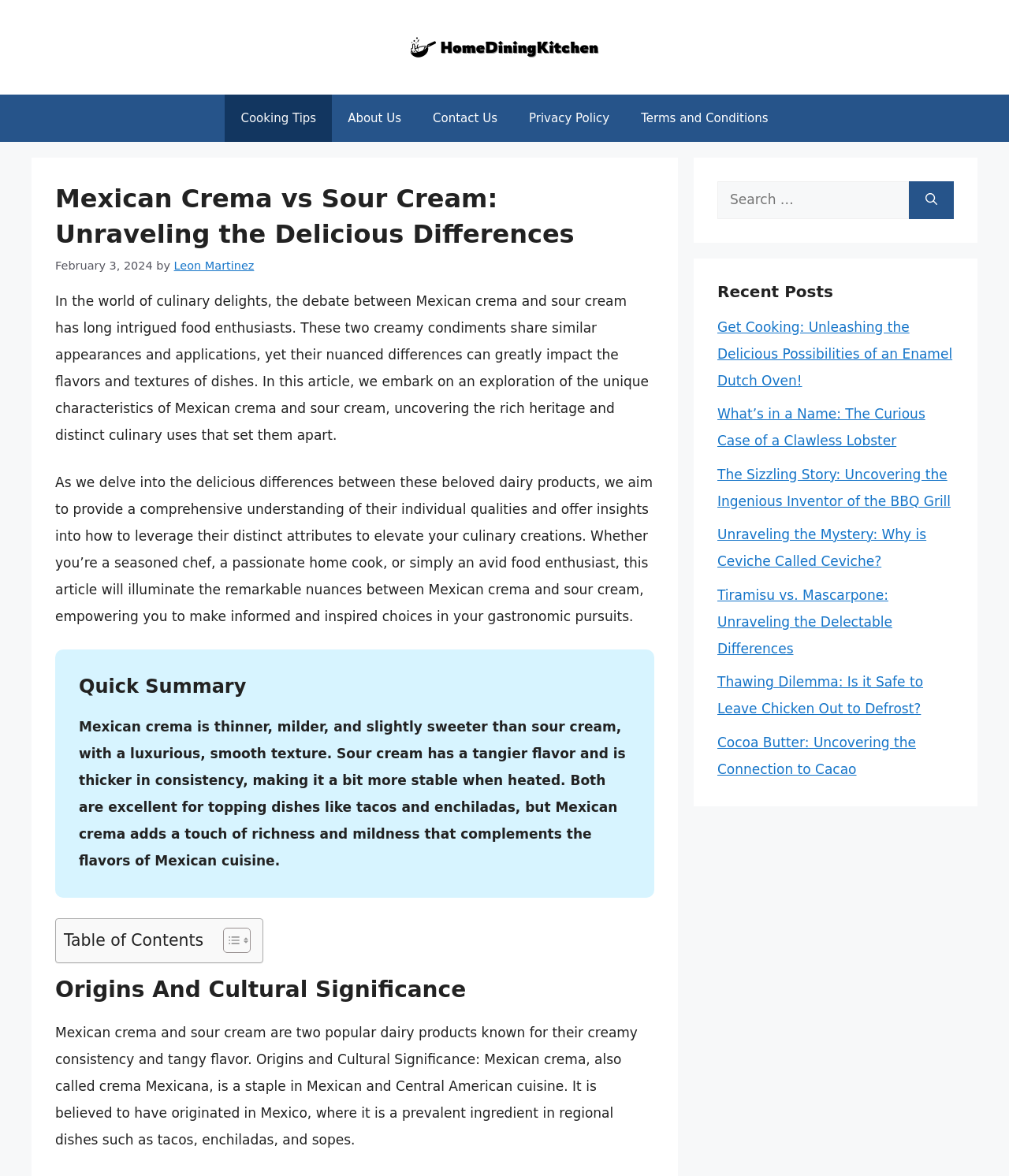Please specify the coordinates of the bounding box for the element that should be clicked to carry out this instruction: "Read the 'Recent Posts'". The coordinates must be four float numbers between 0 and 1, formatted as [left, top, right, bottom].

[0.711, 0.24, 0.945, 0.256]